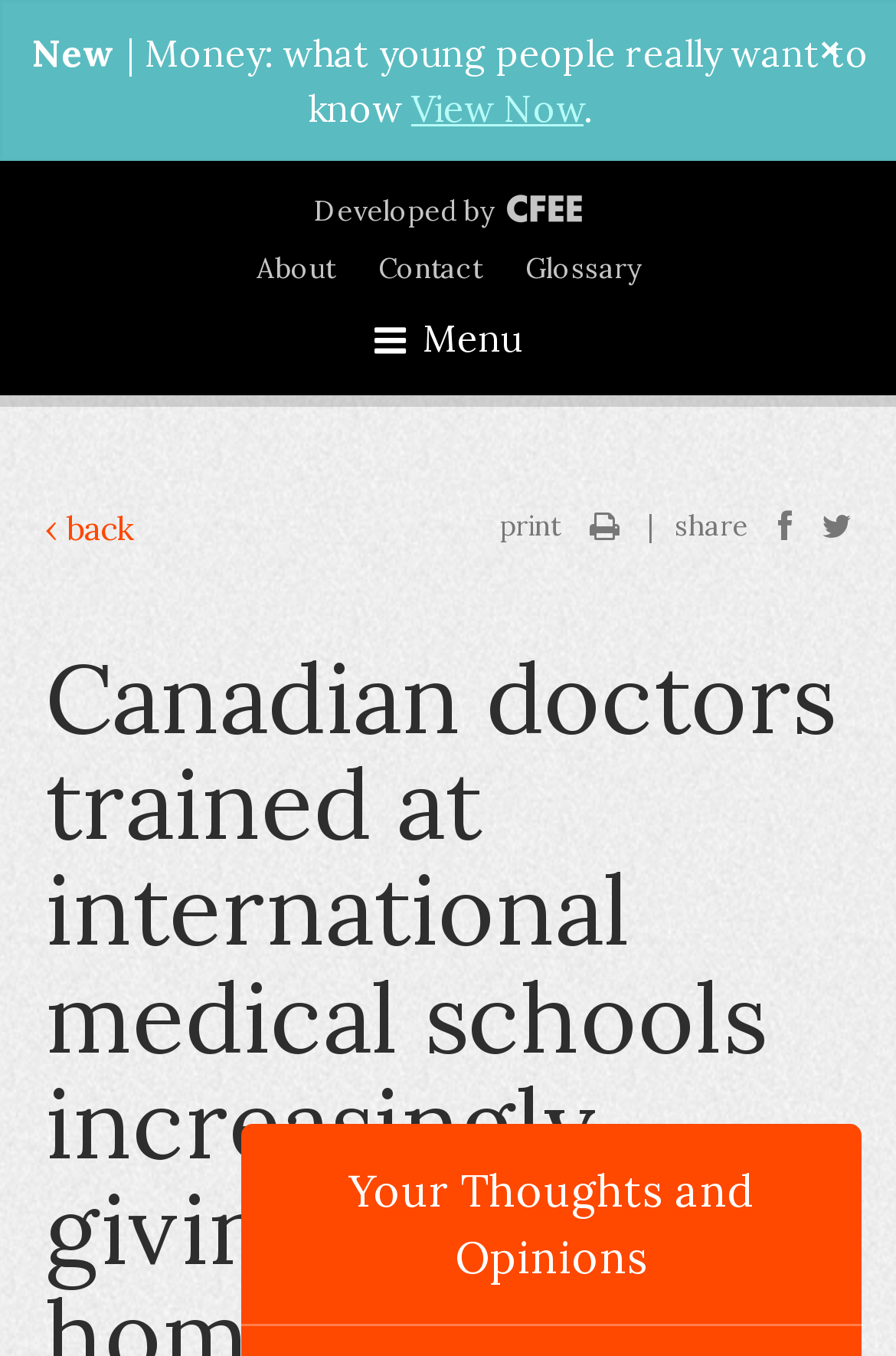Locate the bounding box coordinates of the area to click to fulfill this instruction: "Click Glossary". The bounding box should be presented as four float numbers between 0 and 1, in the order [left, top, right, bottom].

[0.586, 0.185, 0.714, 0.21]